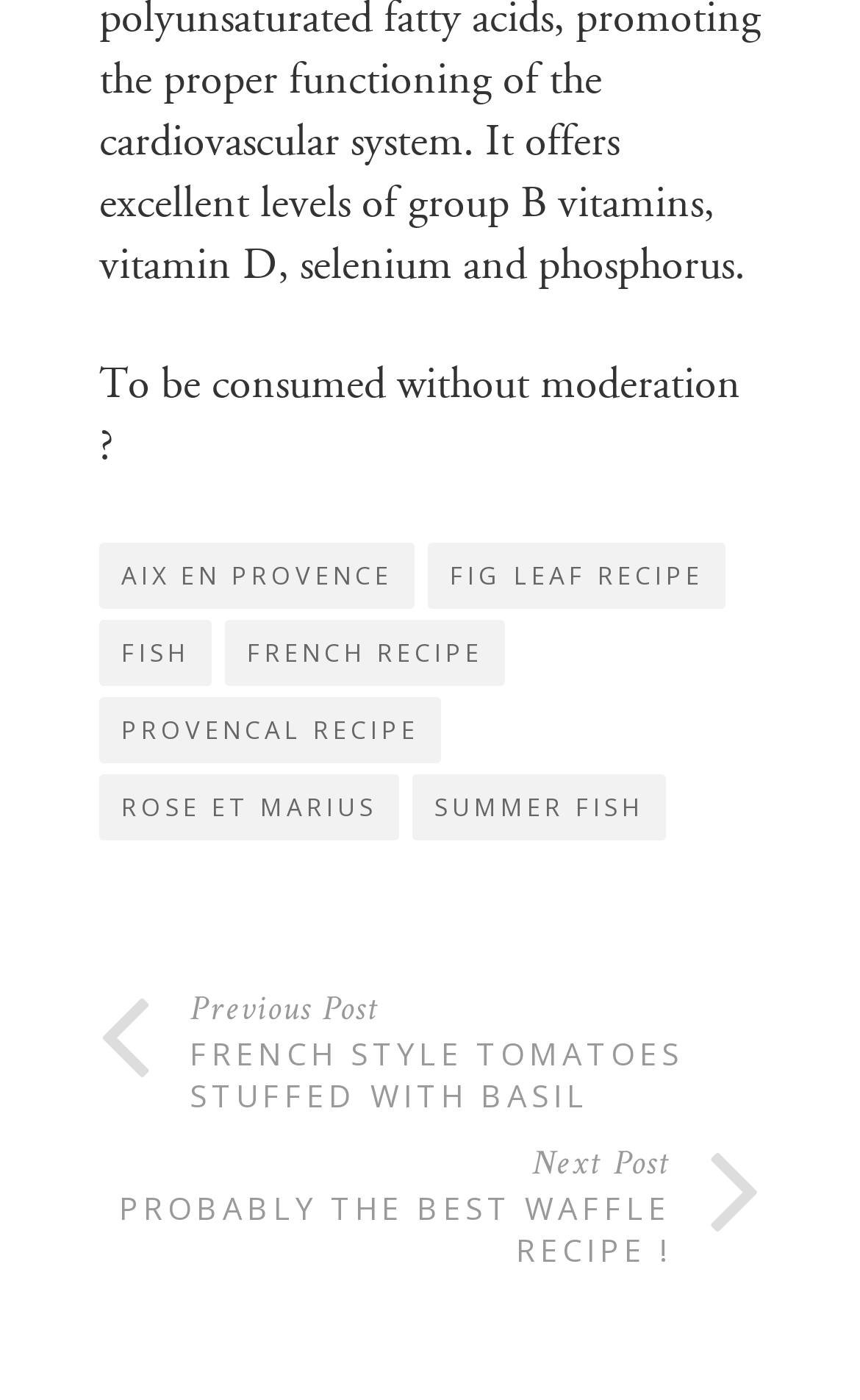Please provide a short answer using a single word or phrase for the question:
What is the main topic of this webpage?

Recipes